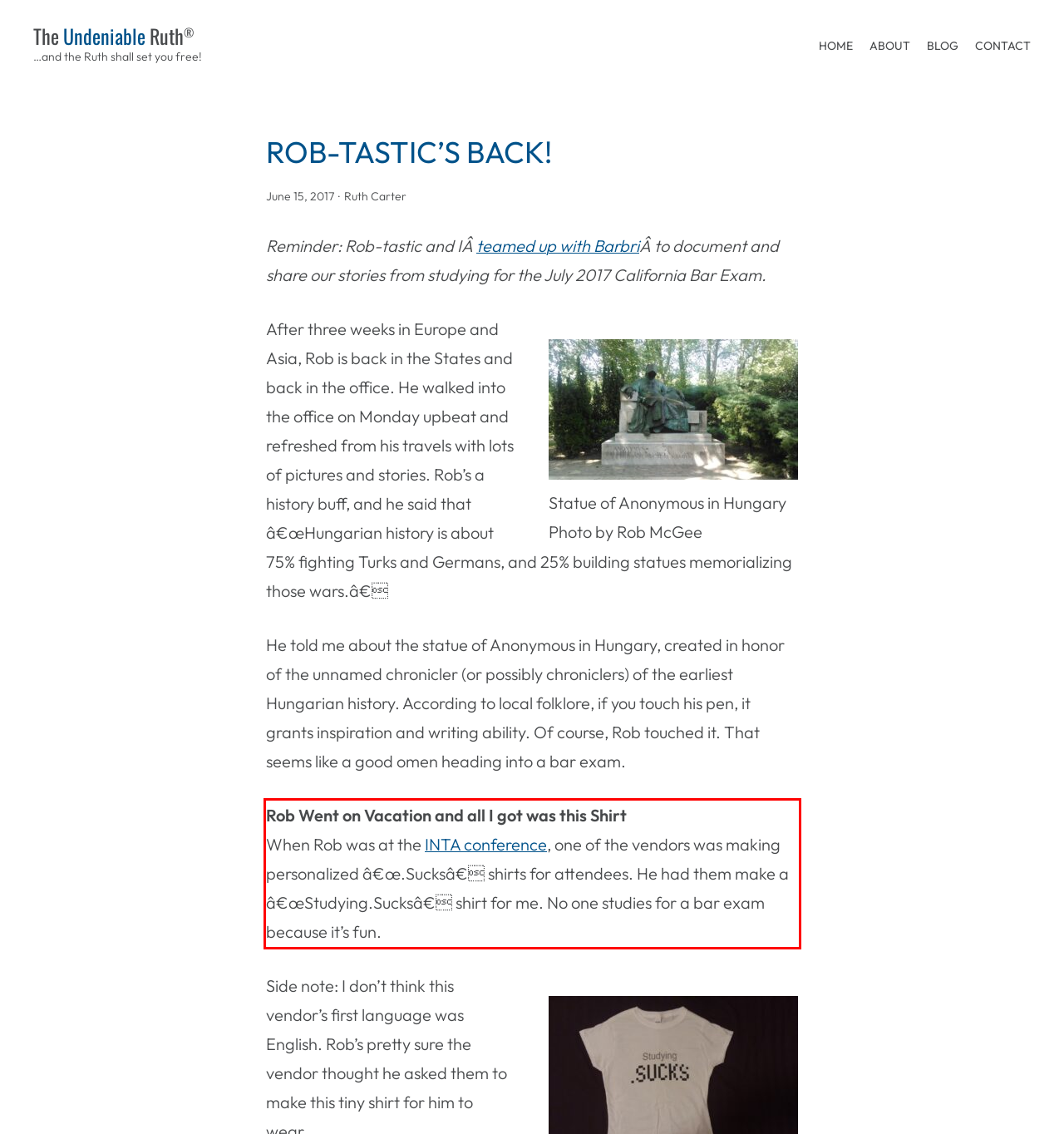Within the screenshot of the webpage, locate the red bounding box and use OCR to identify and provide the text content inside it.

Rob Went on Vacation and all I got was this Shirt When Rob was at the INTA conference, one of the vendors was making personalized â€œ.Sucksâ€ shirts for attendees. He had them make a â€œStudying.Sucksâ€ shirt for me. No one studies for a bar exam because it’s fun.